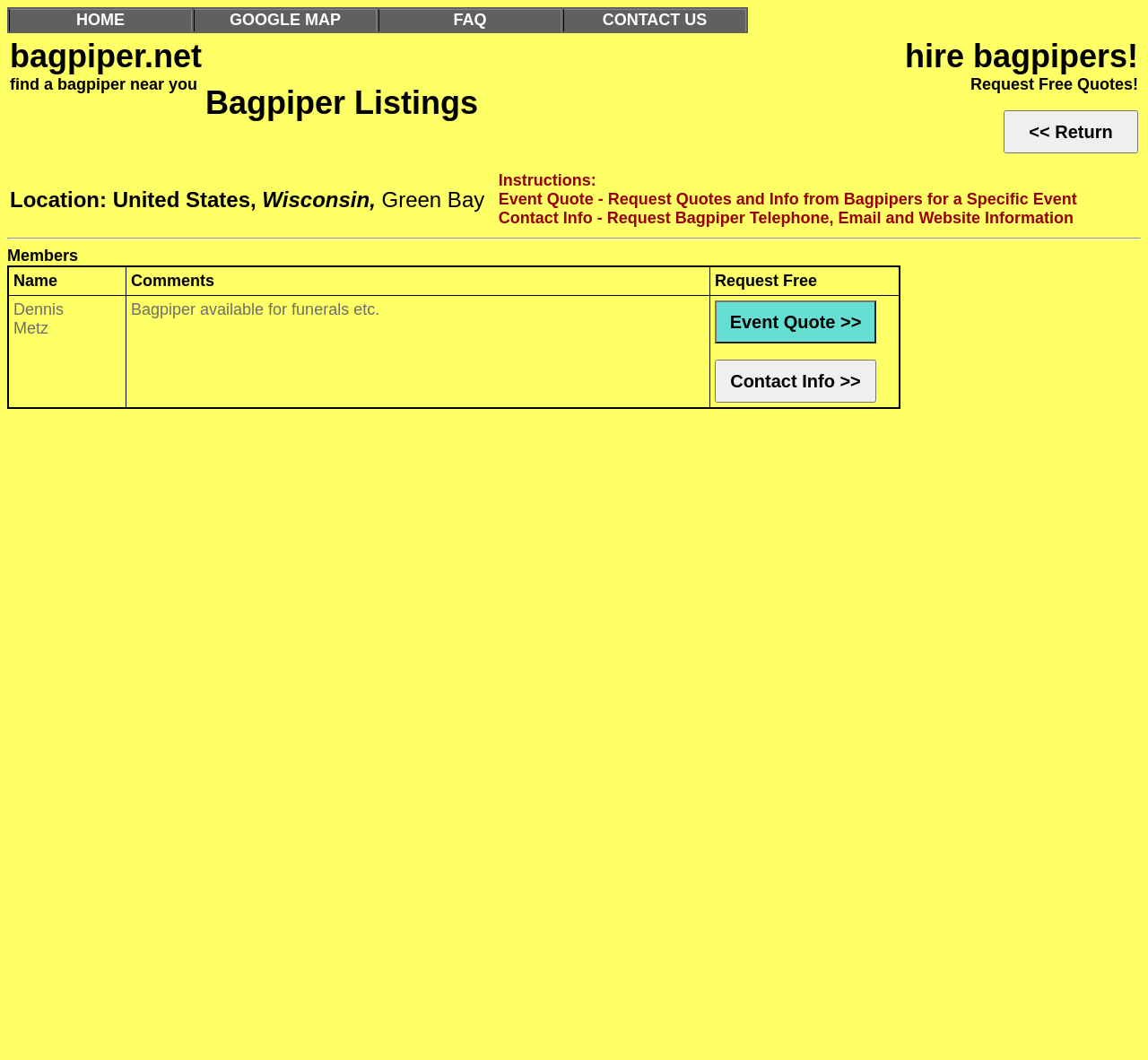Refer to the screenshot and give an in-depth answer to this question: What are the two options for contacting a bagpiper?

The two options for contacting a bagpiper can be found in the second table, which contains a row with three grid cells. The third grid cell contains two links, 'Event Quote >>' and 'Contact Info >>', which are the two options for contacting a bagpiper.